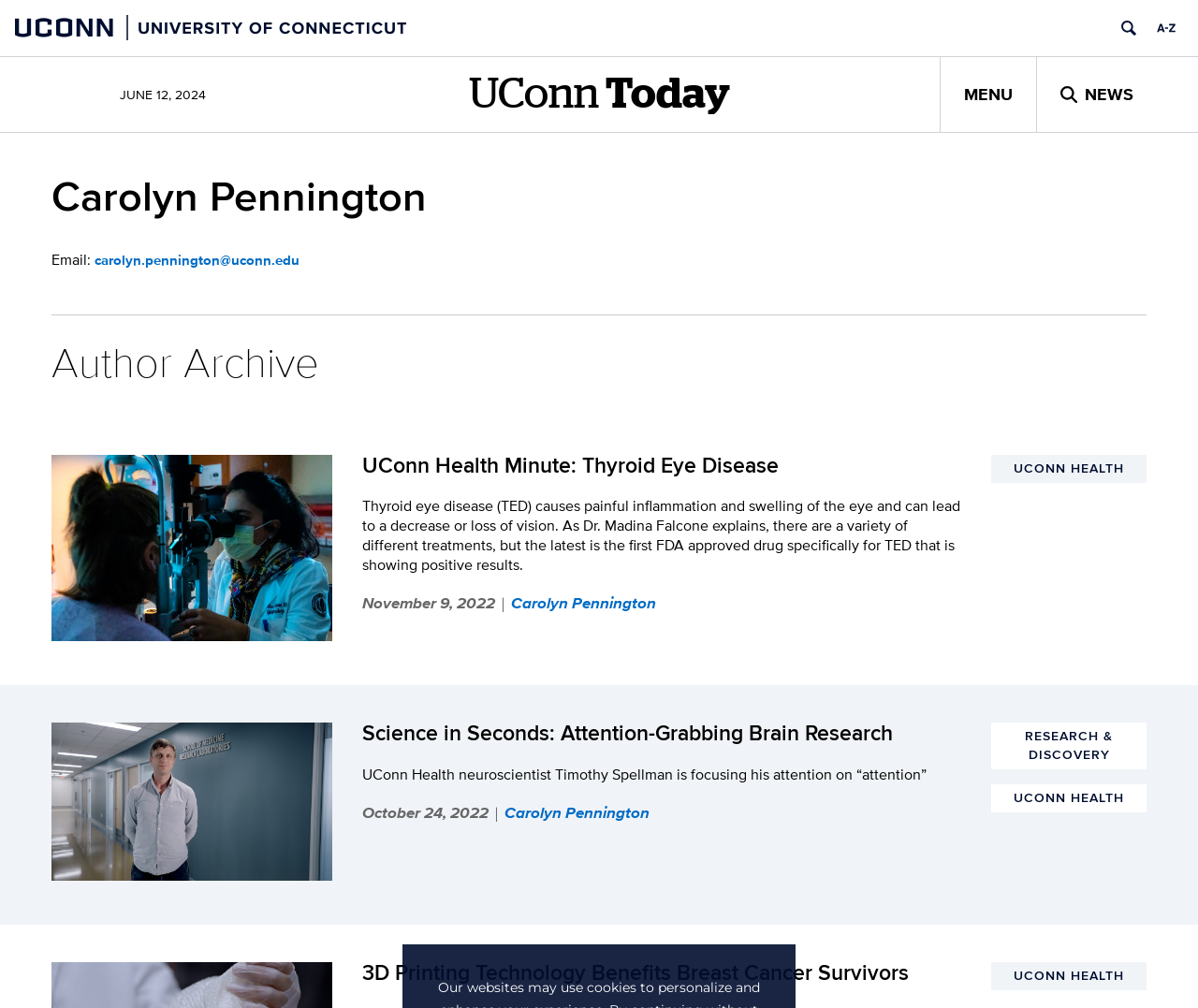Show the bounding box coordinates for the HTML element as described: "UConn University of Connecticut".

[0.012, 0.019, 0.34, 0.035]